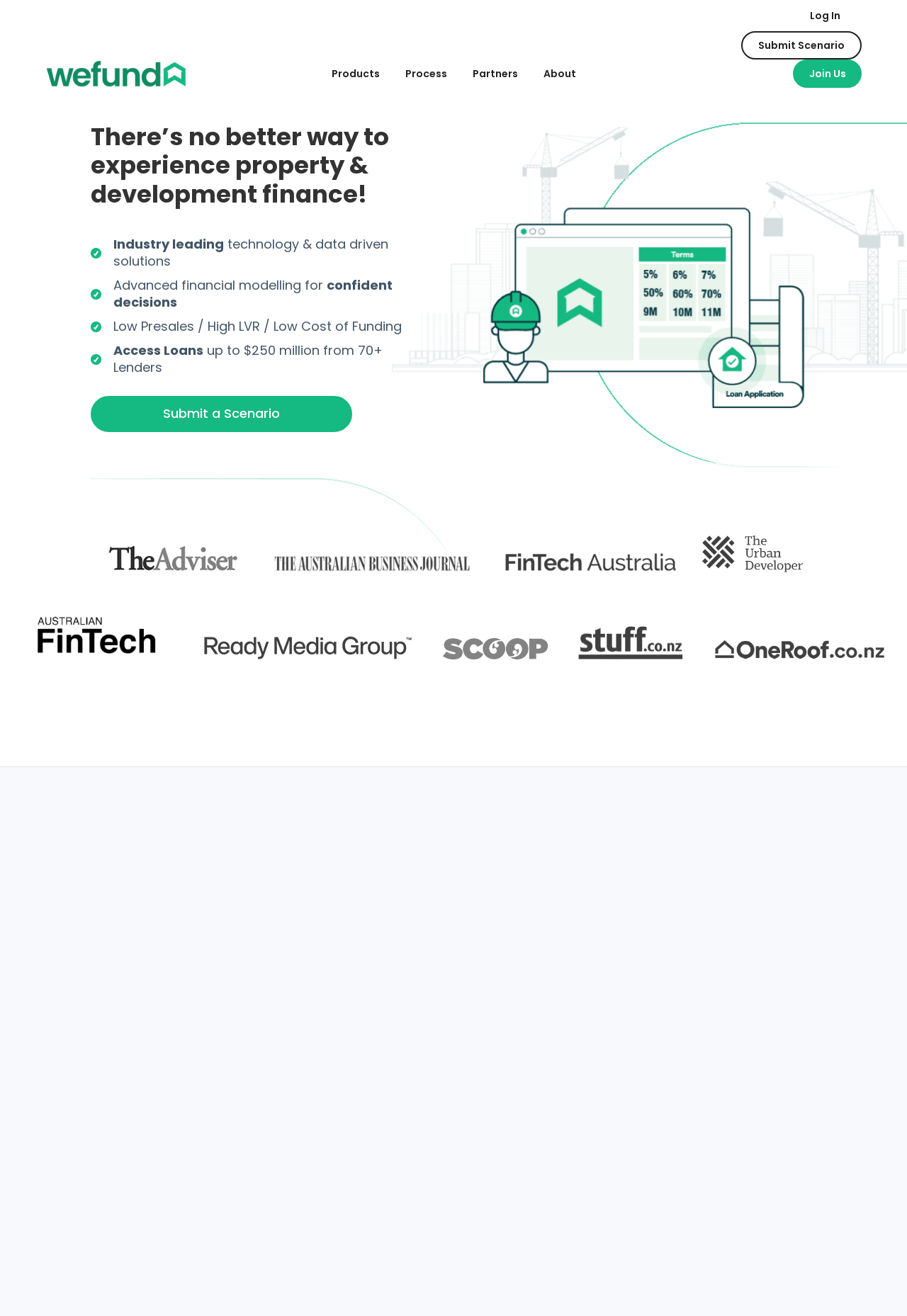From the webpage screenshot, identify the region described by Log In. Provide the bounding box coordinates as (top-left x, top-left y, bottom-right x, bottom-right y), with each value being a floating point number between 0 and 1.

[0.893, 0.006, 0.927, 0.017]